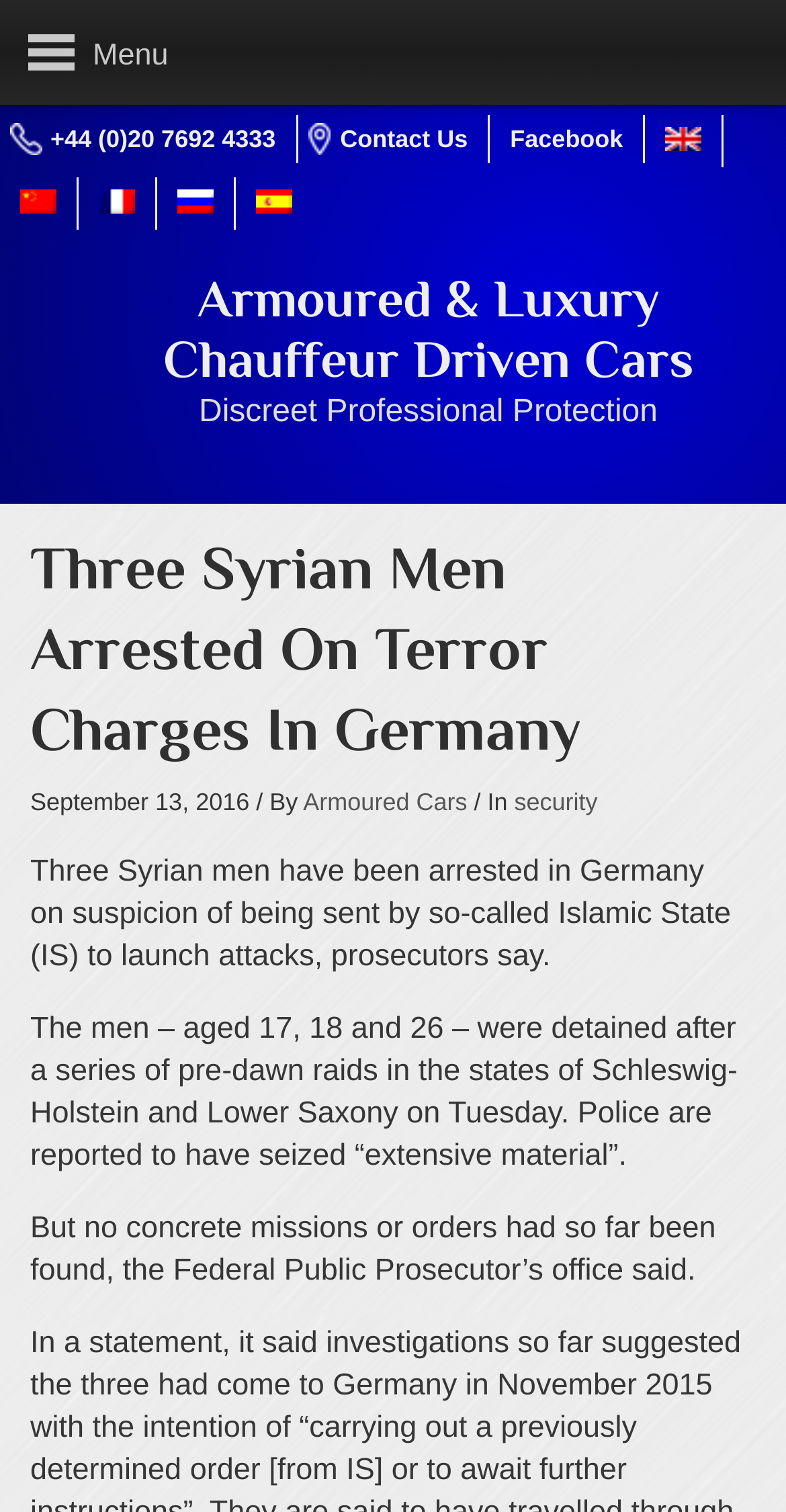Using the elements shown in the image, answer the question comprehensively: What languages can the website be translated to?

I found the language options by looking at the links in the layout table, where I saw links with text 'English', 'Chinese (Simplified)', 'French', 'Russian', and 'Spanish', which are likely language translation options.